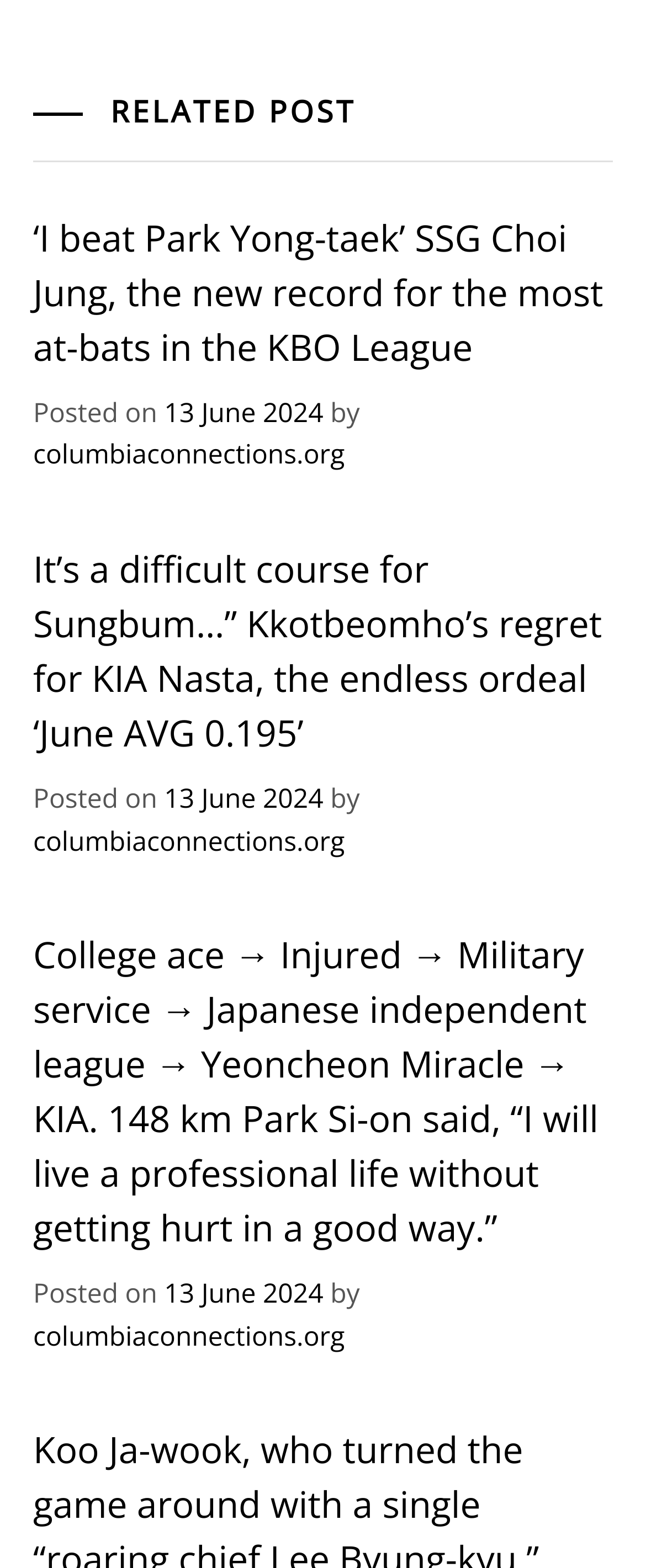Please locate the bounding box coordinates for the element that should be clicked to achieve the following instruction: "Check the date of the article 'College ace → Injured → Military service → Japanese independent league → Yeoncheon Miracle → KIA. 148 km Park Si-on said, “I will live a professional life without getting hurt in a good way.”'". Ensure the coordinates are given as four float numbers between 0 and 1, i.e., [left, top, right, bottom].

[0.254, 0.813, 0.501, 0.836]